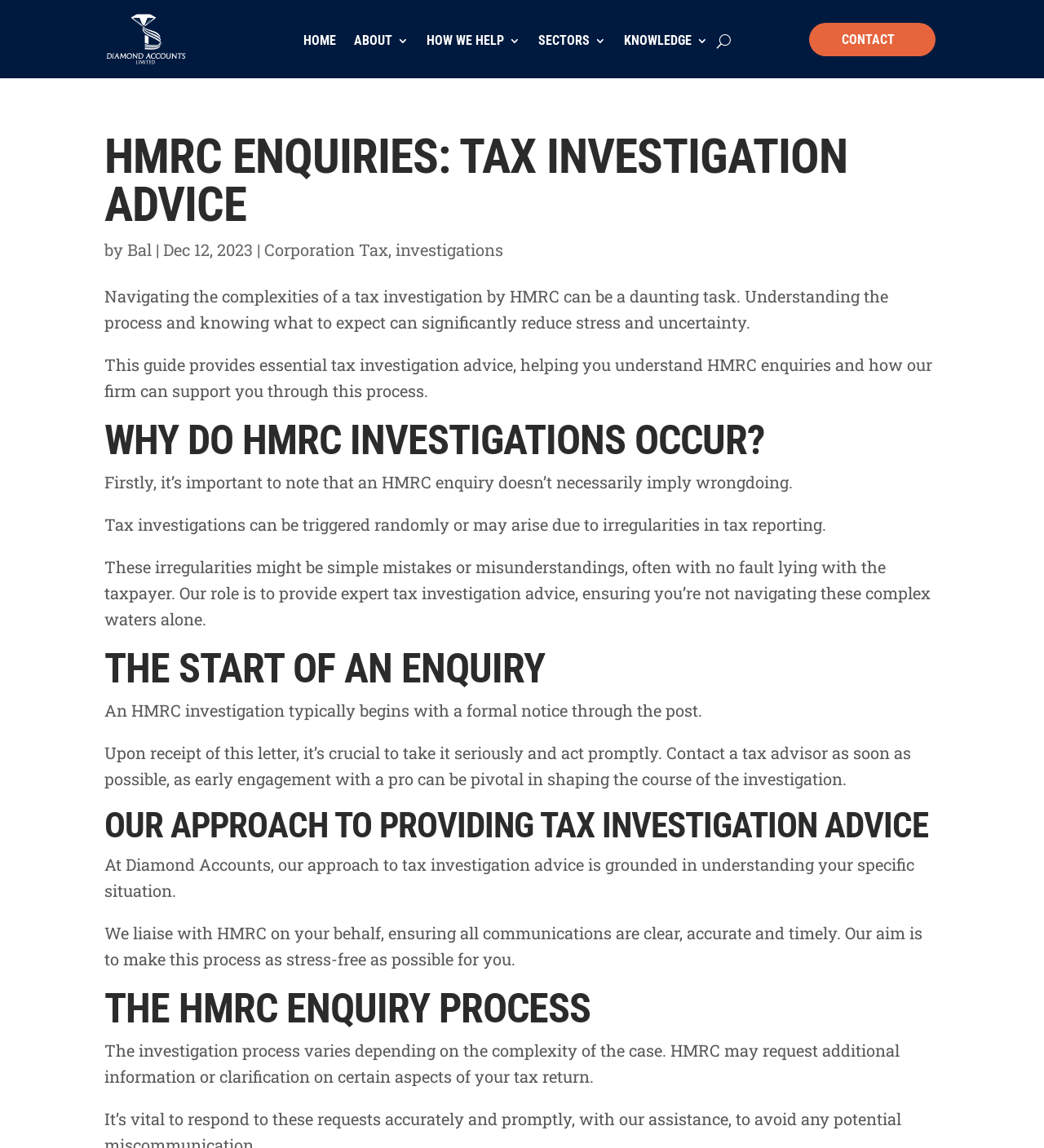What triggers HMRC investigations?
Refer to the screenshot and answer in one word or phrase.

Random selection or irregularities